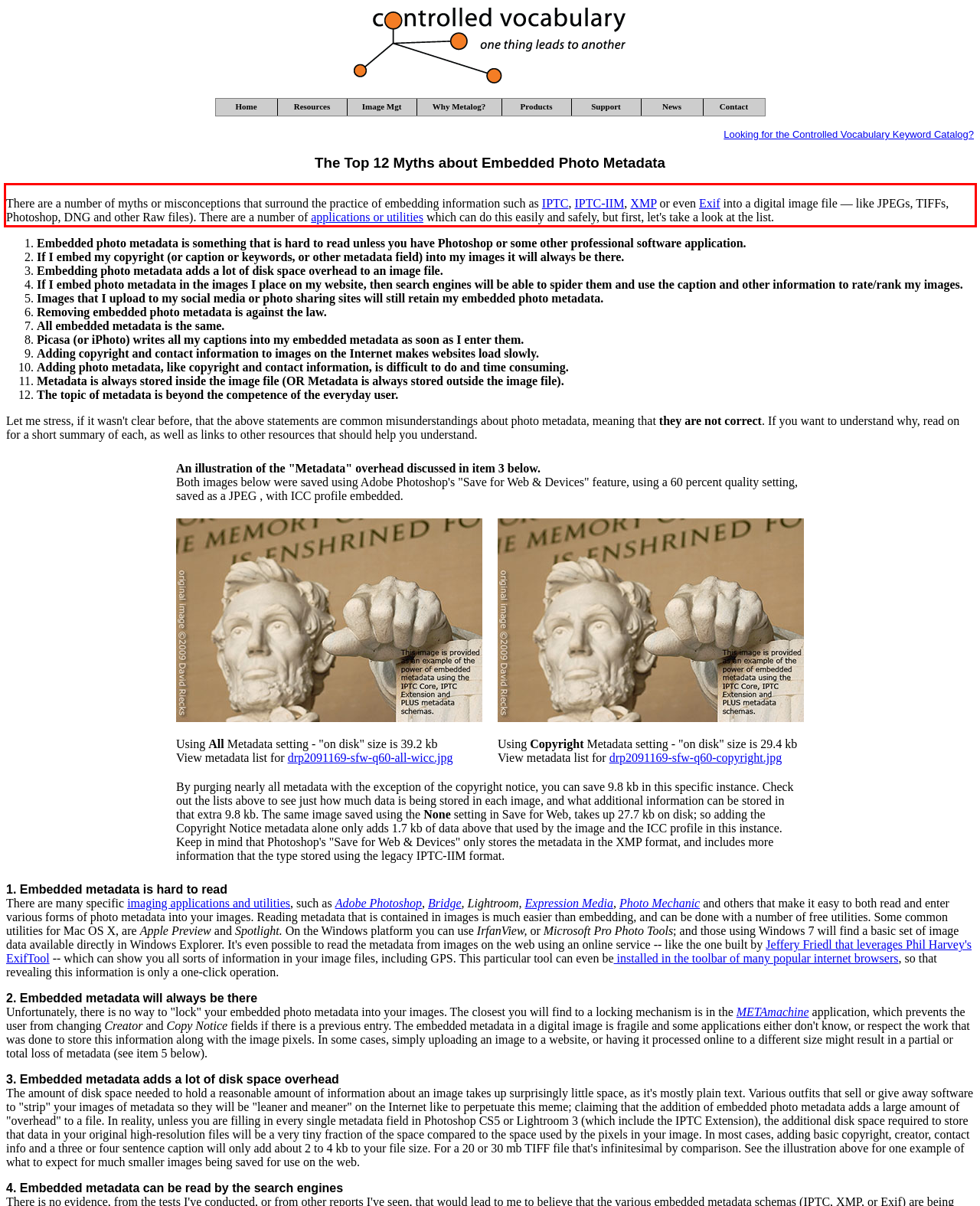Within the screenshot of a webpage, identify the red bounding box and perform OCR to capture the text content it contains.

There are a number of myths or misconceptions that surround the practice of embedding information such as IPTC, IPTC-IIM, XMP or even Exif into a digital image file — like JPEGs, TIFFs, Photoshop, DNG and other Raw files). There are a number of applications or utilities which can do this easily and safely, but first, let's take a look at the list.